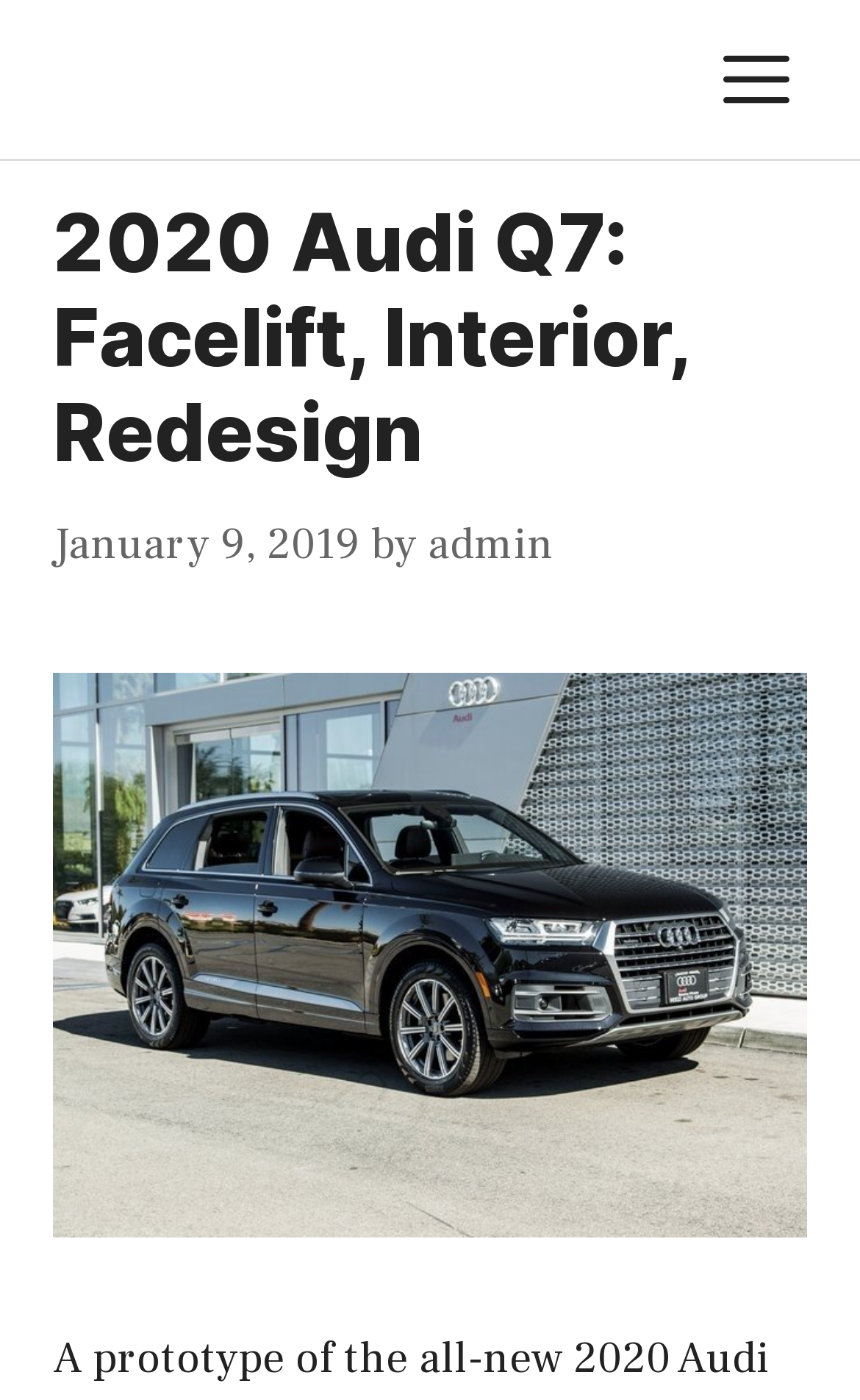Give a concise answer using only one word or phrase for this question:
What is the author of the article?

admin